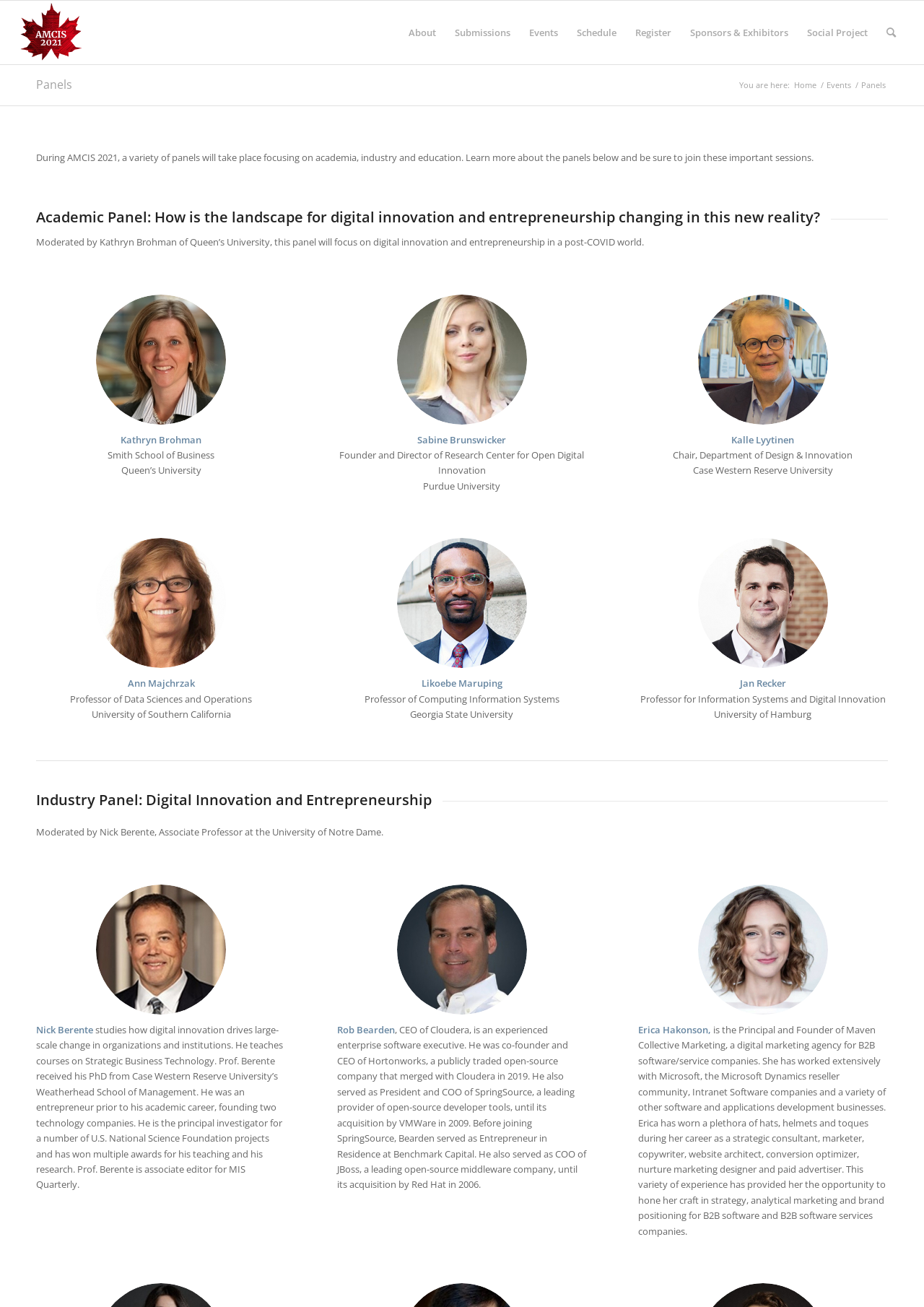Please locate the bounding box coordinates of the region I need to click to follow this instruction: "Click on the 'Panels' link".

[0.039, 0.059, 0.078, 0.071]